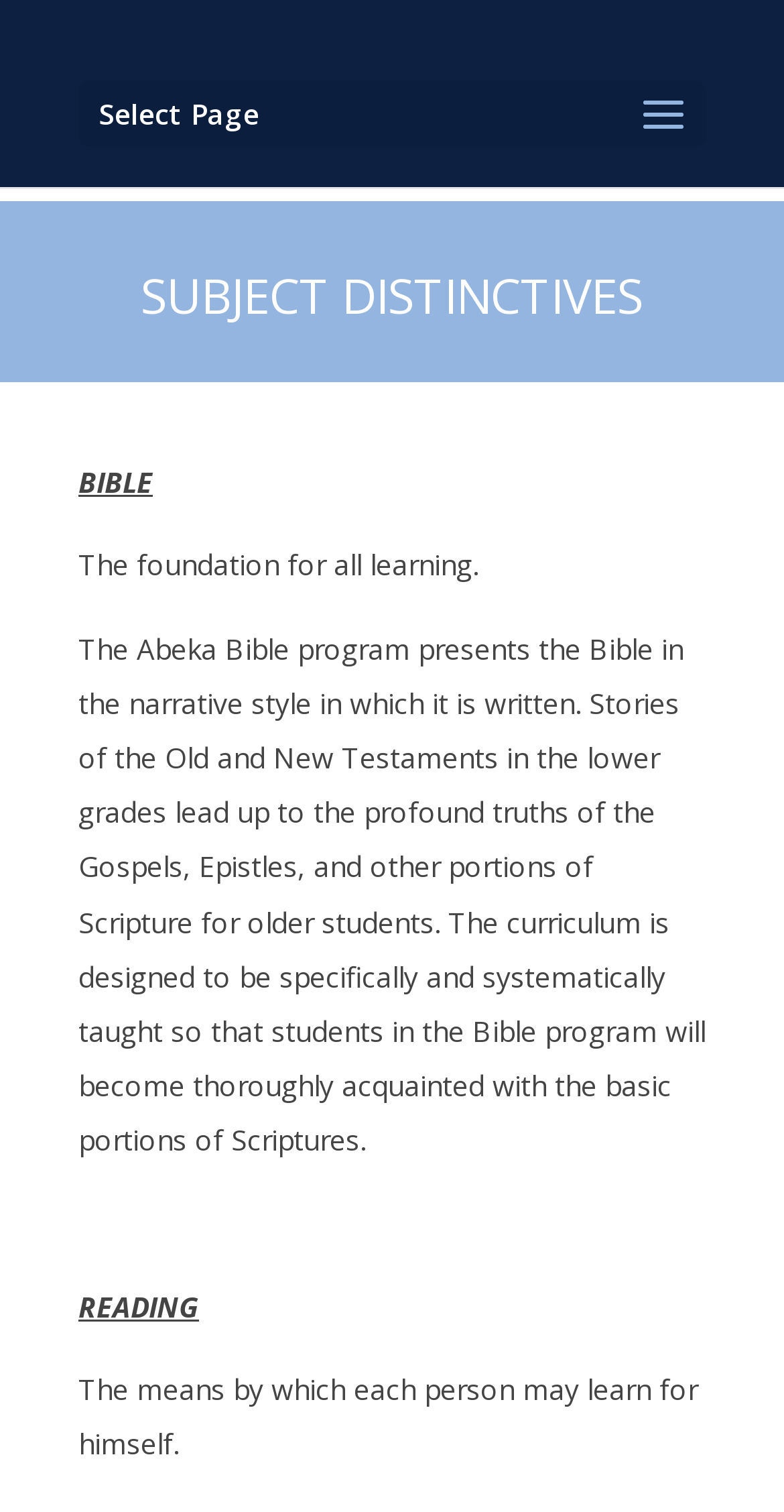What is the foundation of all learning?
Your answer should be a single word or phrase derived from the screenshot.

The Bible